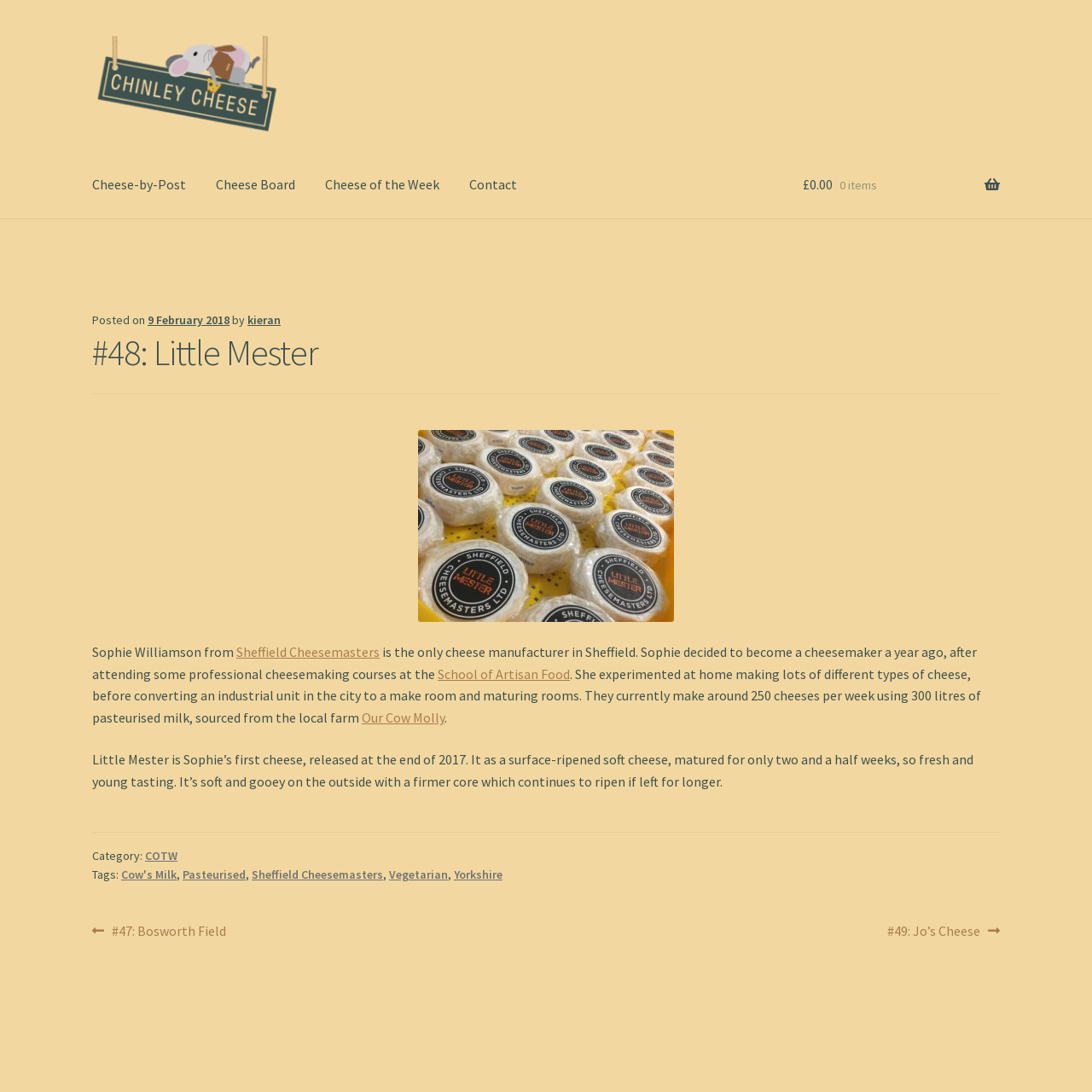Find the bounding box coordinates for the HTML element described as: "Yorkshire". The coordinates should consist of four float values between 0 and 1, i.e., [left, top, right, bottom].

[0.416, 0.794, 0.46, 0.808]